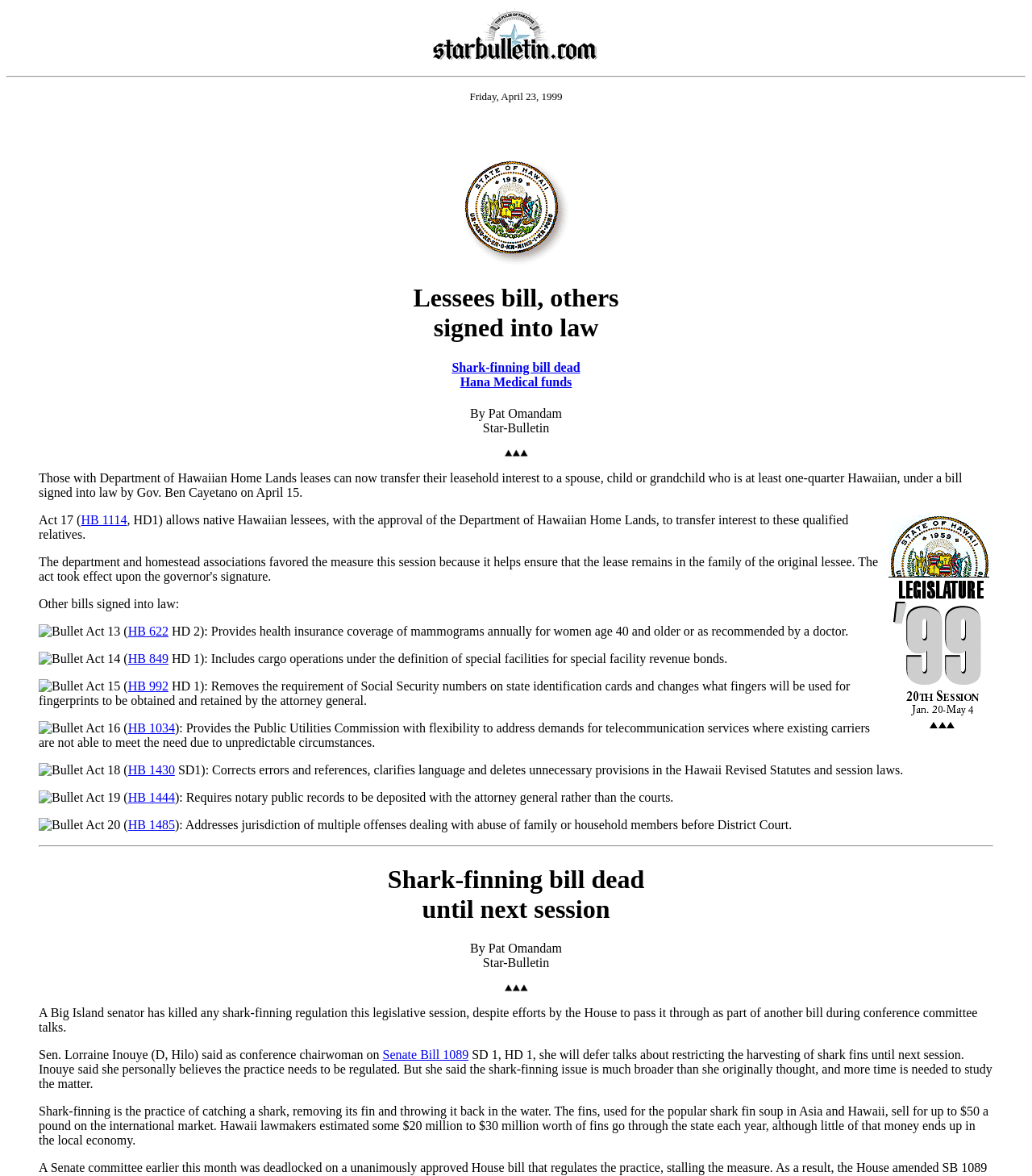Please find the bounding box coordinates of the element that you should click to achieve the following instruction: "Click the link 'HB 849'". The coordinates should be presented as four float numbers between 0 and 1: [left, top, right, bottom].

[0.124, 0.554, 0.163, 0.566]